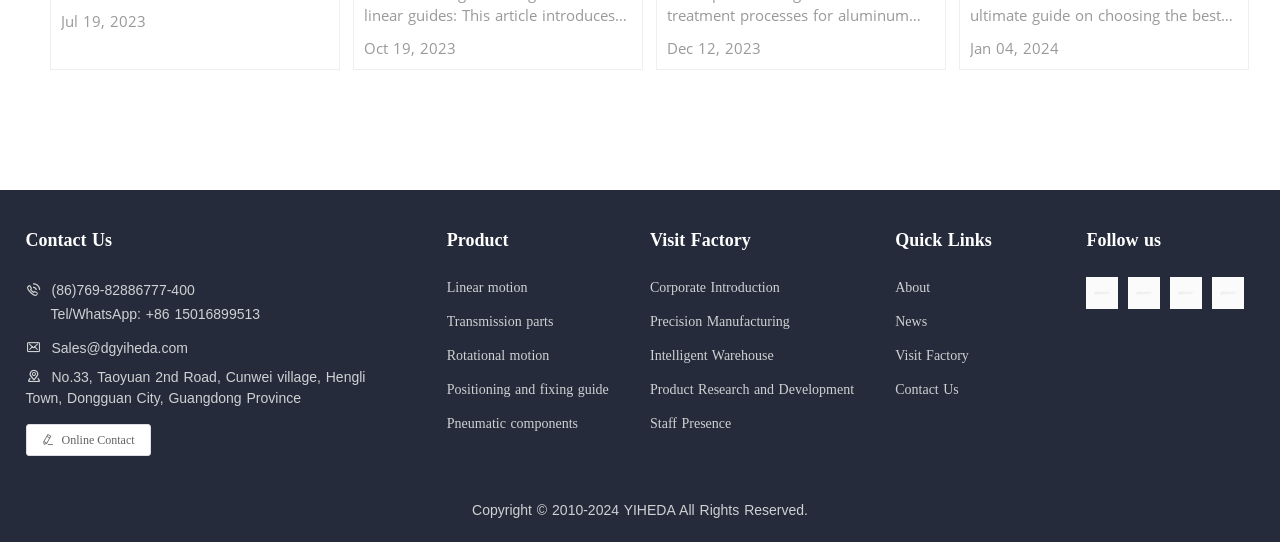Identify the bounding box coordinates for the UI element that matches this description: "News".

[0.699, 0.575, 0.817, 0.613]